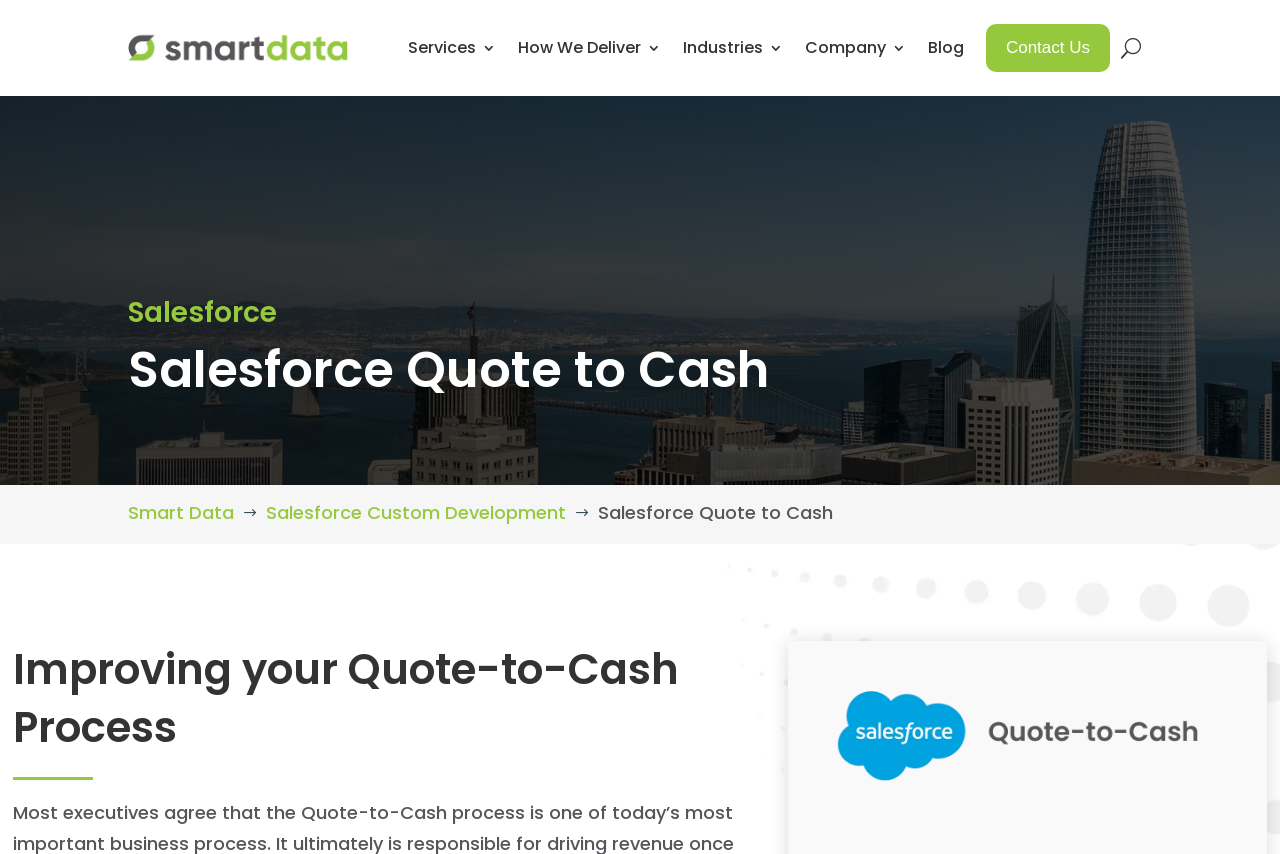Locate the bounding box coordinates of the element you need to click to accomplish the task described by this instruction: "Go to Services".

[0.319, 0.012, 0.387, 0.101]